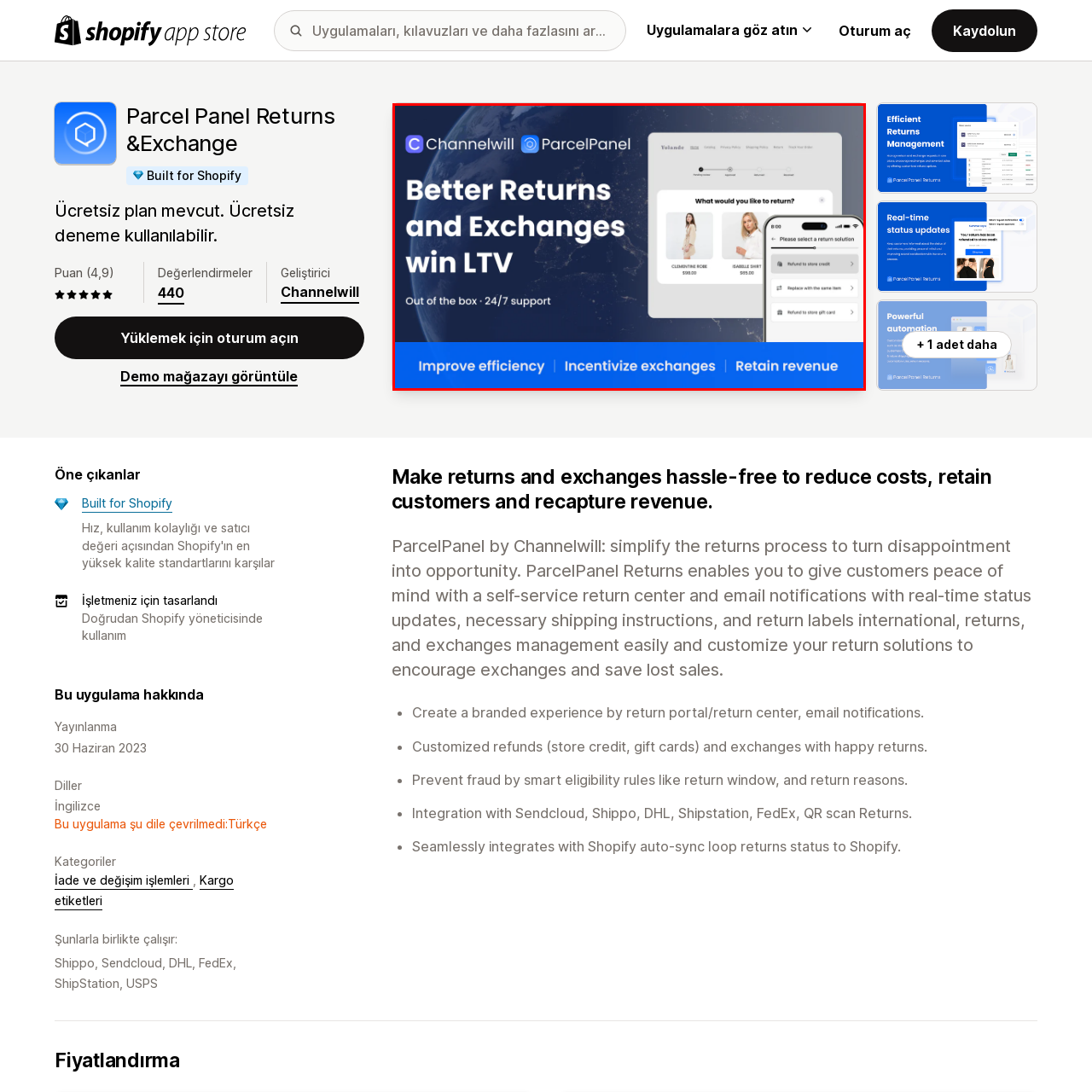How many clothing items are shown in the interface mockup?
View the image highlighted by the red bounding box and provide your answer in a single word or a brief phrase.

Two